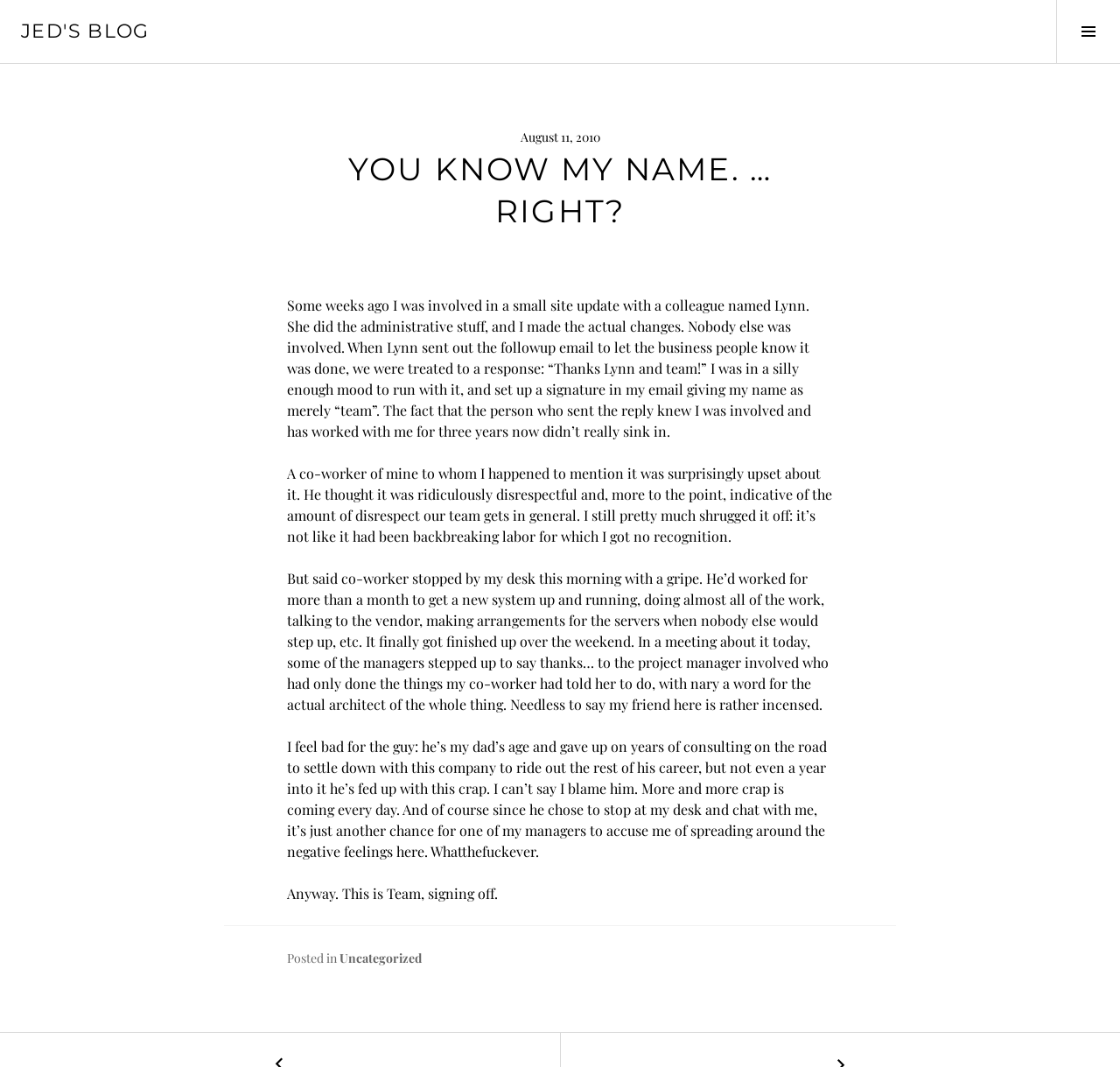Answer the question using only one word or a concise phrase: What is the tone of the blog post?

Frustrated